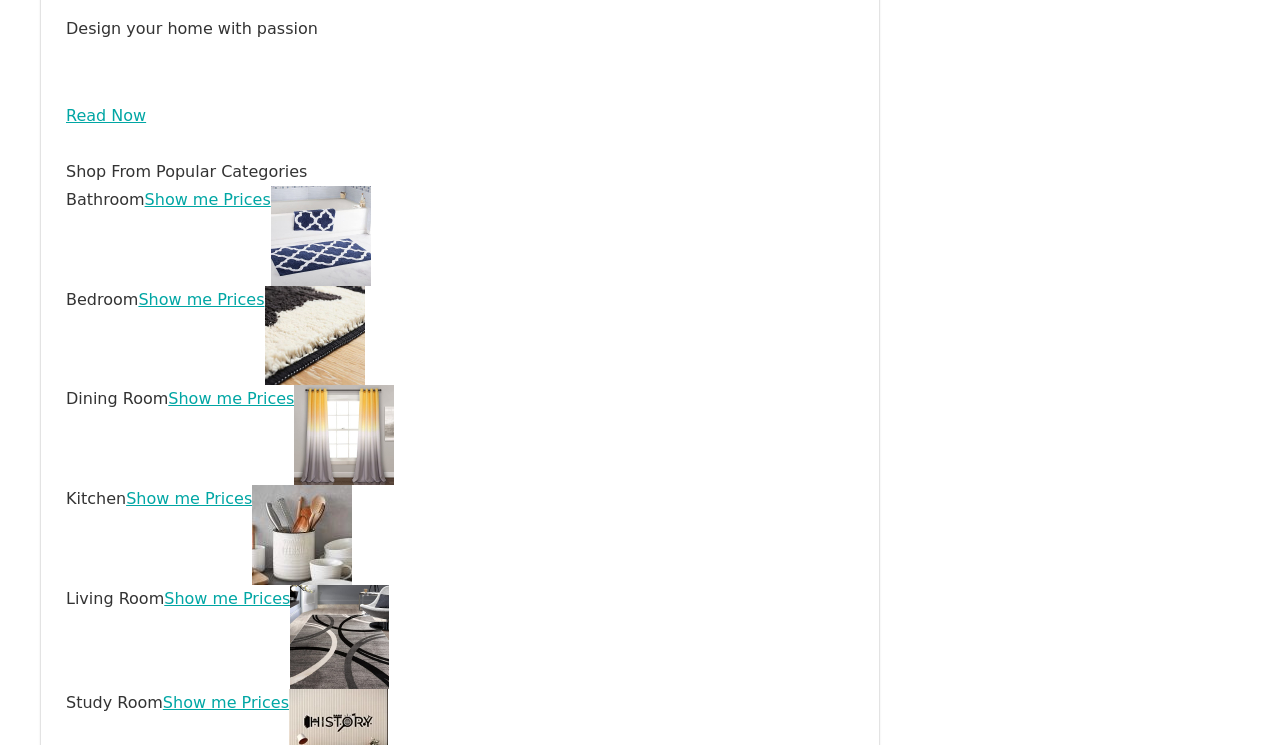Locate the coordinates of the bounding box for the clickable region that fulfills this instruction: "View dining room furniture".

[0.23, 0.522, 0.308, 0.548]